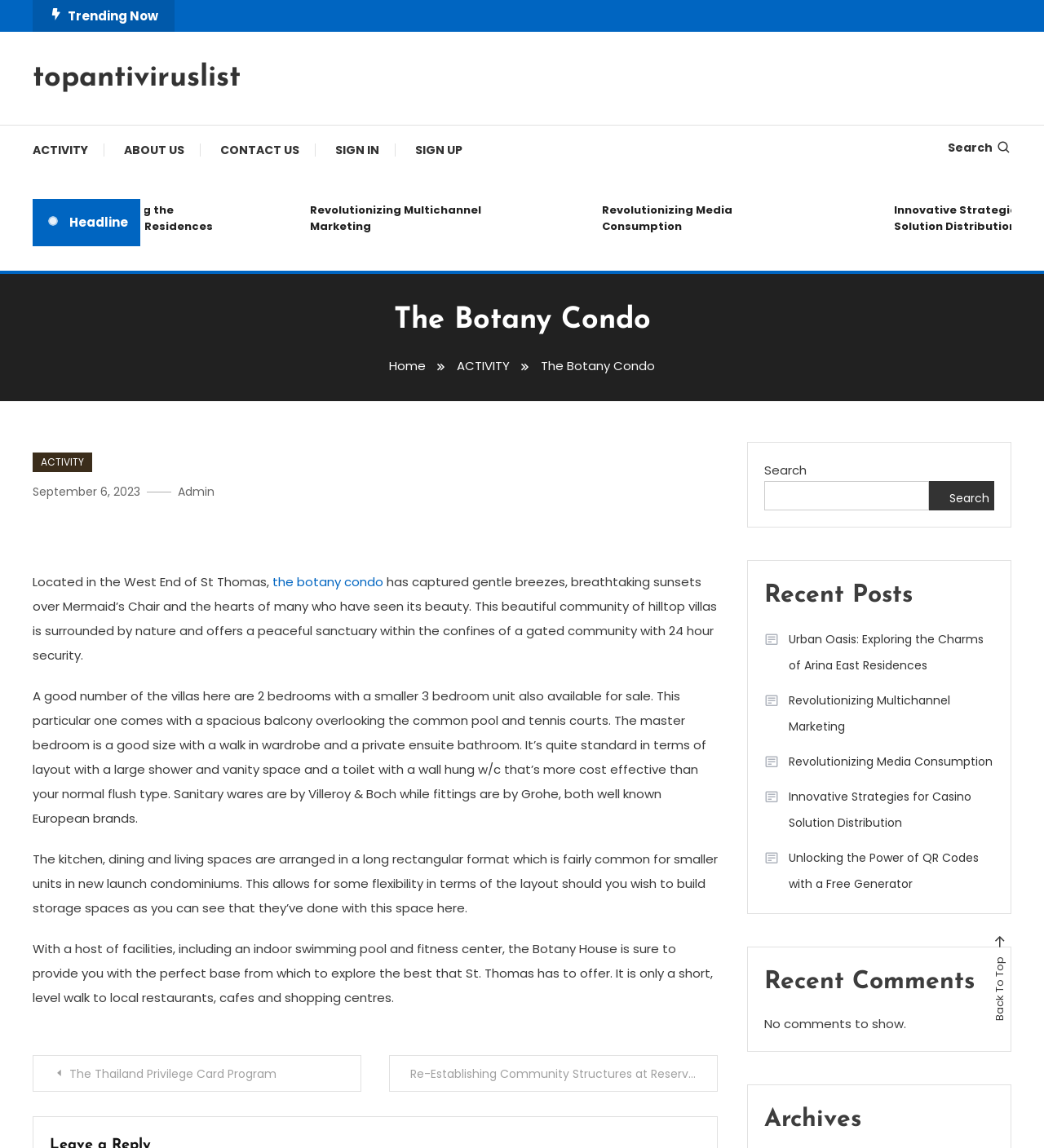Locate the bounding box of the UI element defined by this description: "21. January 2015". The coordinates should be given as four float numbers between 0 and 1, formatted as [left, top, right, bottom].

None